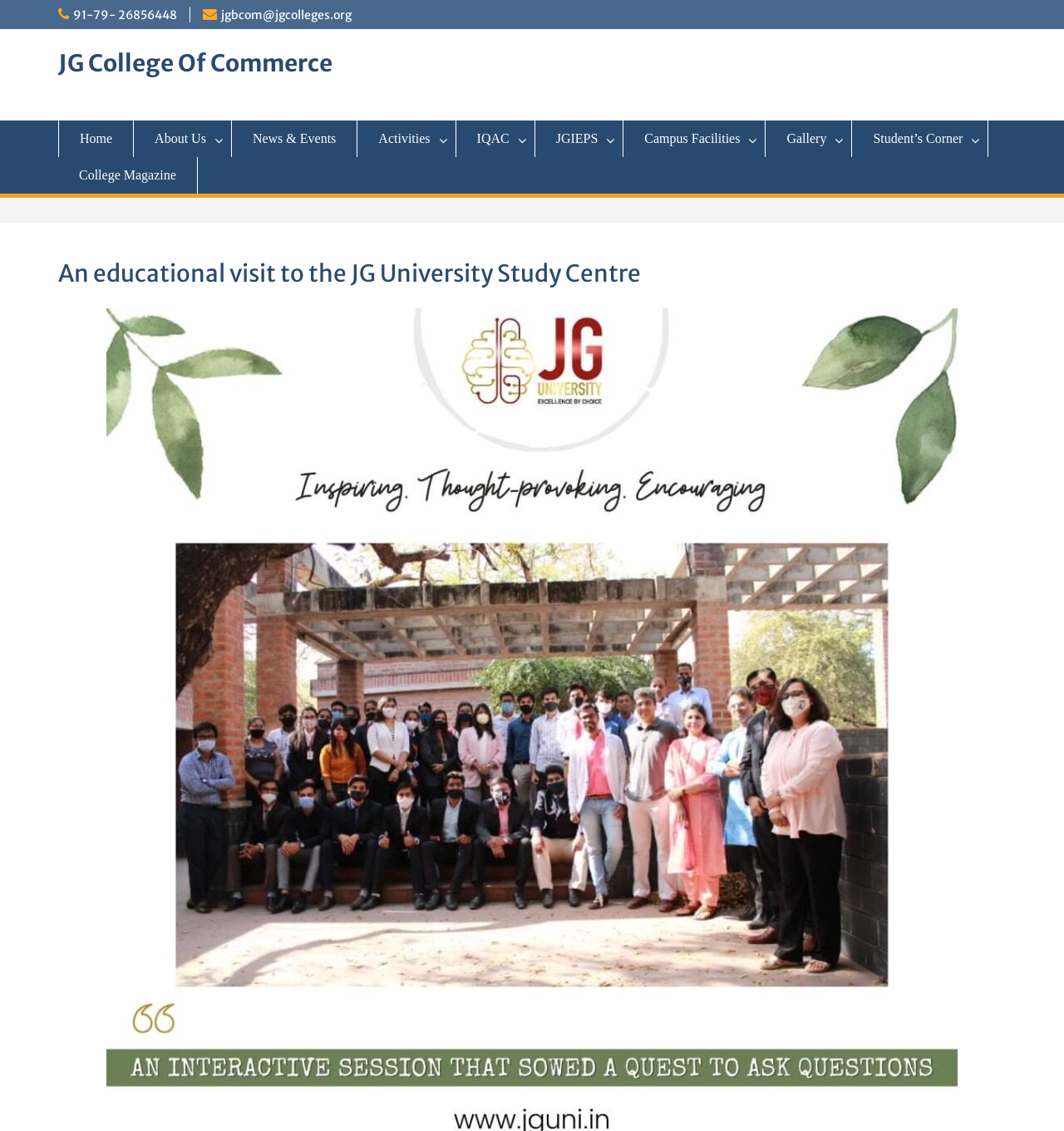How many links are there in the top navigation menu?
Answer the question with a thorough and detailed explanation.

I counted the number of links in the top navigation menu by looking at the links with the bounding box coordinates that are close to each other and have similar y1 and y2 values, indicating they are in the same horizontal row. I found 9 links: 'Home', 'About Us', 'News & Events', 'Activities', 'IQAC', 'JGIEPS', 'Campus Facilities', 'Gallery', and 'Student’s Corner'.